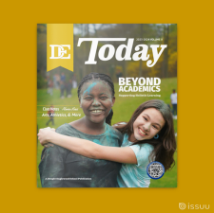Give a thorough and detailed caption for the image.

The image showcases the cover of "D-E Today," a publication from Dwight-Englewood School, emphasizing the theme "Beyond Academics." The cover features two smiling young girls, one of whom is playfully covered in colorful powder, symbolizing fun and creativity. The background captures a soft-focus outdoor setting, hinting at a vibrant school community. The yellow border adds a cheerful touch, reinforcing the positive and inclusive message of the publication. This issue is designed to highlight the importance of personal growth and experiences outside of traditional academic settings.